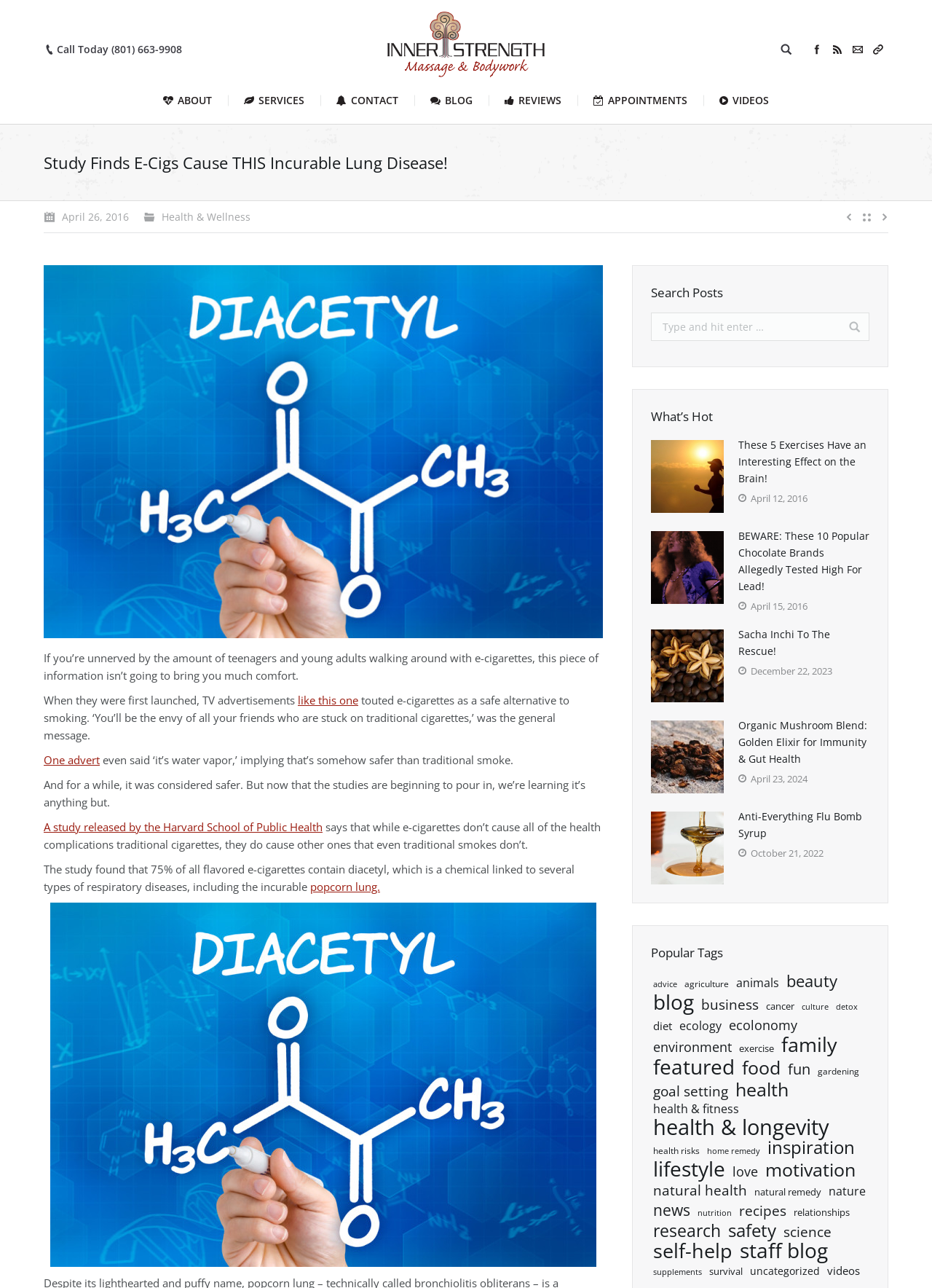What is the phone number to call for an appointment?
Please give a detailed answer to the question using the information shown in the image.

The phone number can be found at the top of the webpage, in the 'Call Today' section, which is a static text element.